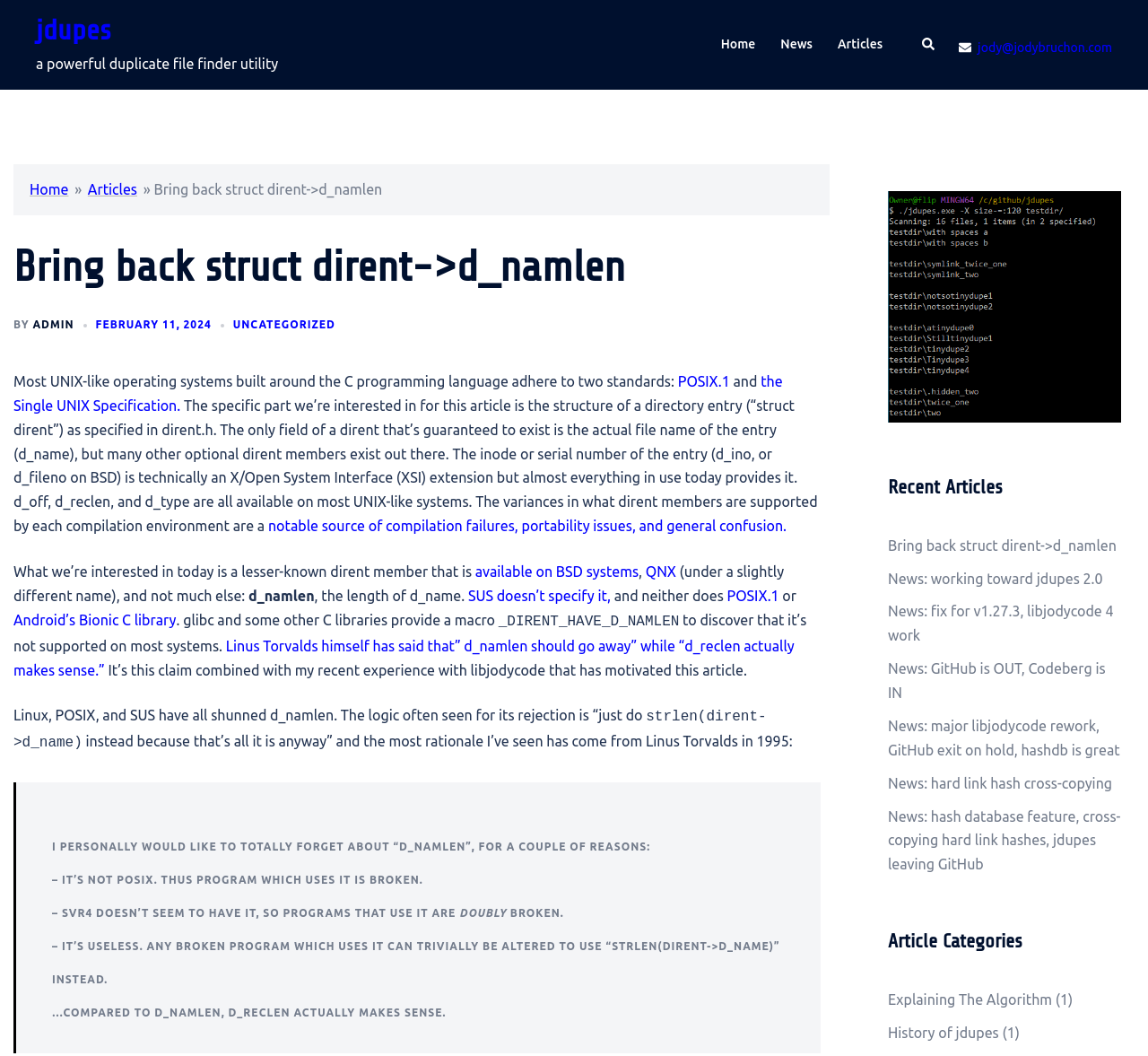Predict the bounding box of the UI element that fits this description: "Explaining The Algorithm".

[0.773, 0.939, 0.916, 0.954]